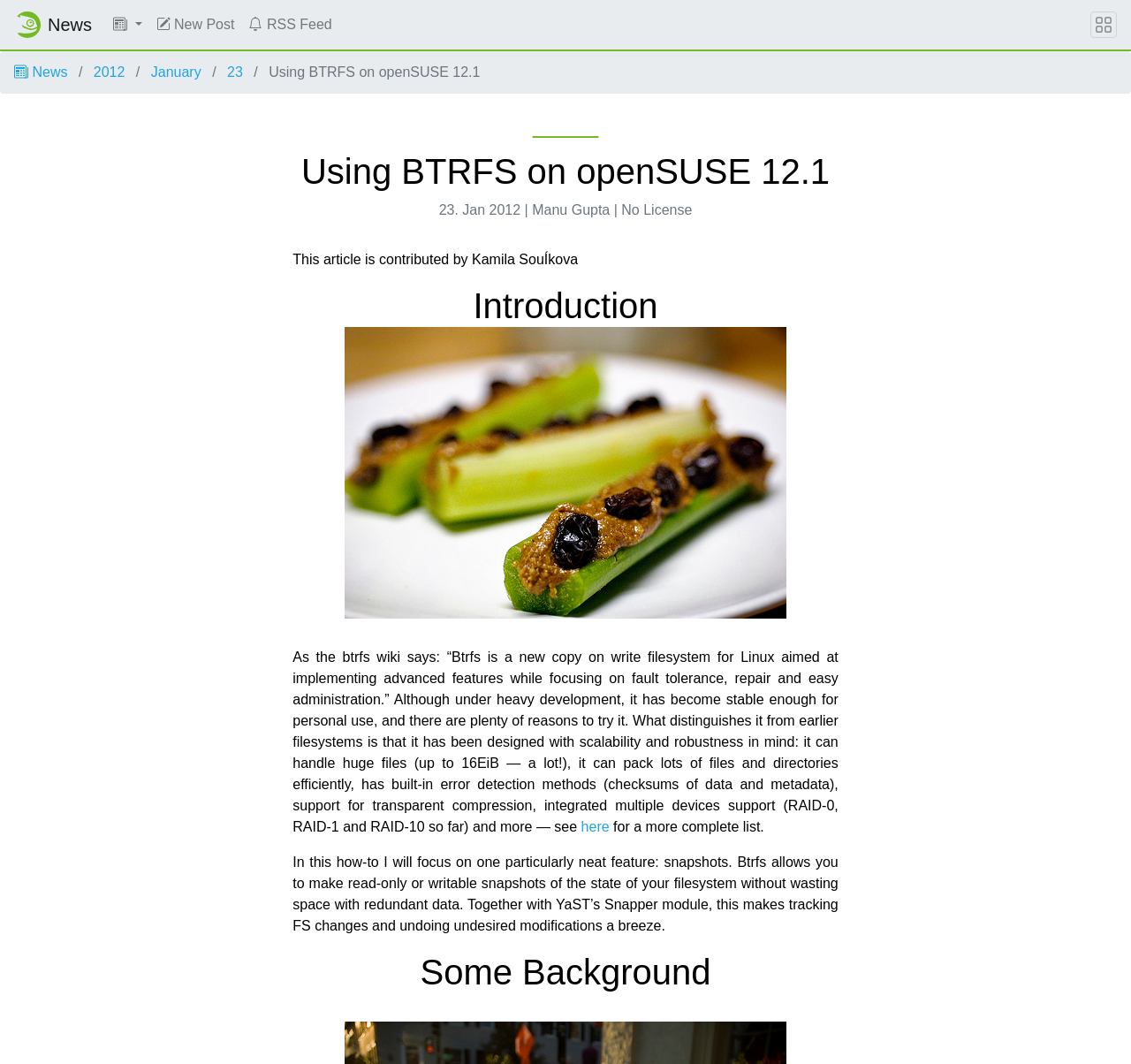Please indicate the bounding box coordinates of the element's region to be clicked to achieve the instruction: "Click on the openSUSE News link". Provide the coordinates as four float numbers between 0 and 1, i.e., [left, top, right, bottom].

[0.012, 0.007, 0.081, 0.04]